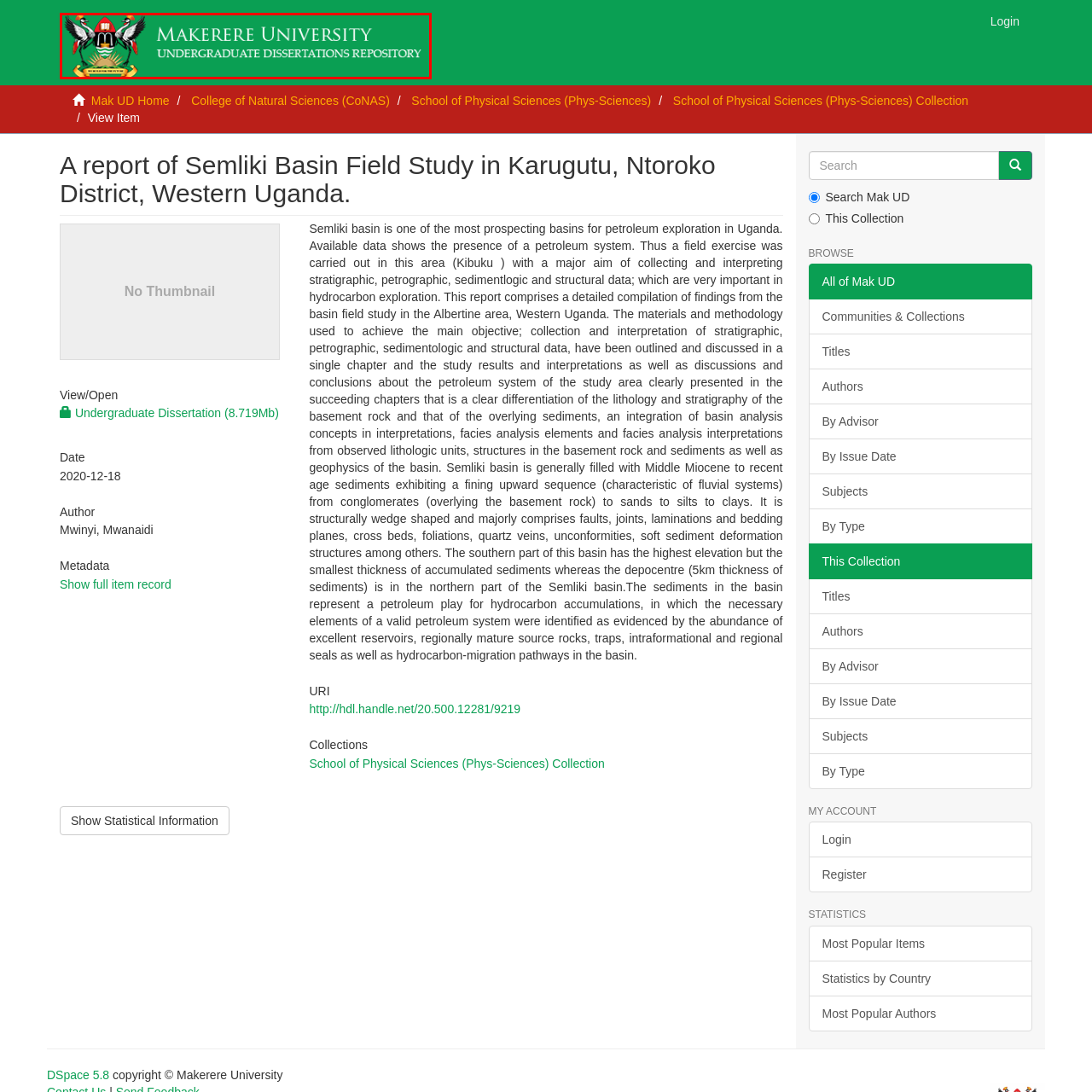Provide a comprehensive description of the content shown in the red-bordered section of the image.

The image features the official header for Makerere University’s Undergraduate Dissertations Repository. It prominently displays the university's name in bold, white letters against a vibrant green background, emphasizing its institutional identity. Flanking the text are two stylized cranes, which are symbolic of Uganda and add a national character to the logo. Below the university's name, the phrase "UNDERGRADUATE DISSERTATIONS REPOSITORY" is presented in a clear, organized manner. This design reflects the academic focus of the platform, indicating its purpose as a repository for undergraduate research contributions from students at Makerere University. The overall layout conveys a sense of professionalism and commitment to education and research.